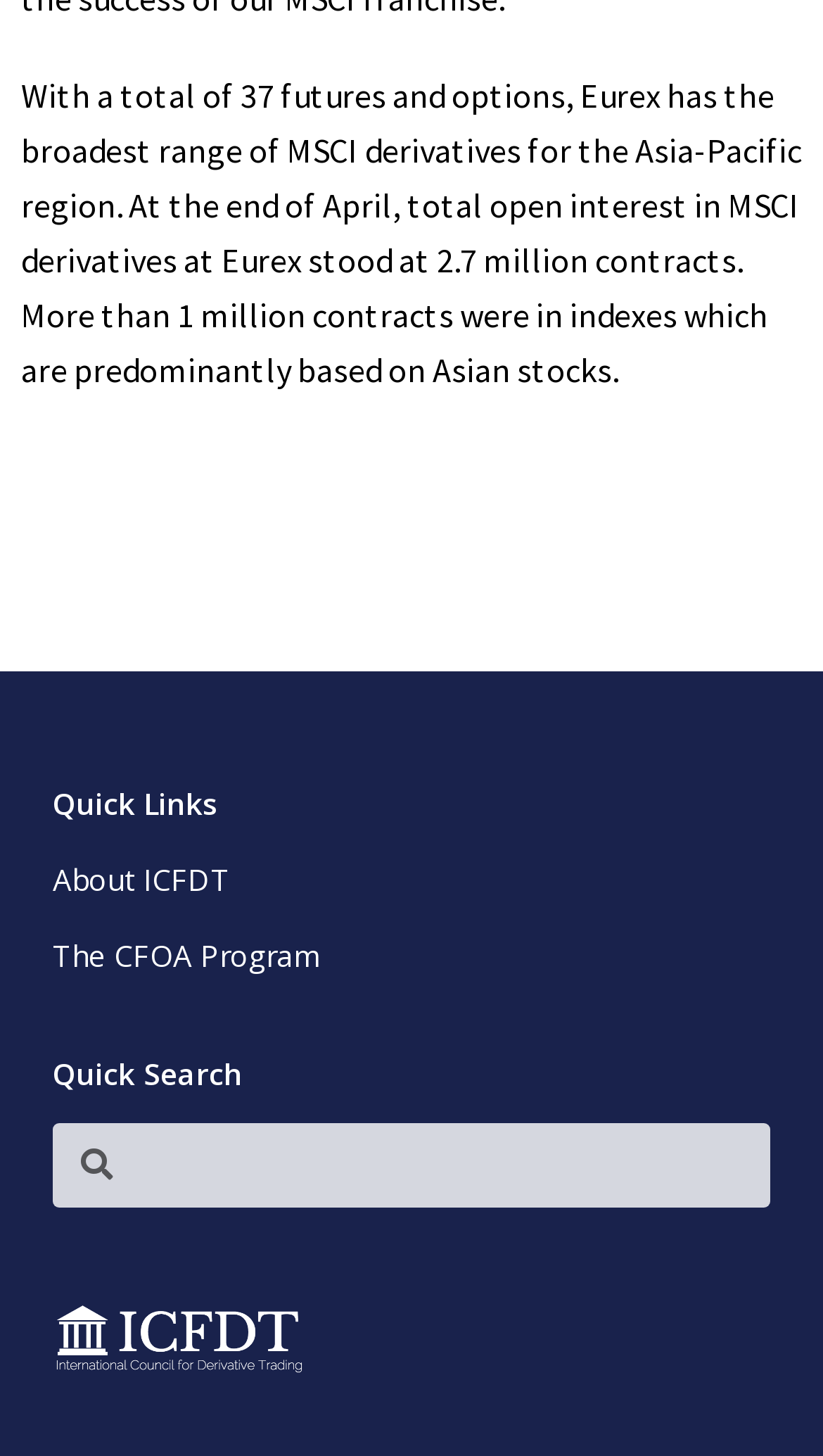Answer this question in one word or a short phrase: What is the text above the search box?

Quick Search